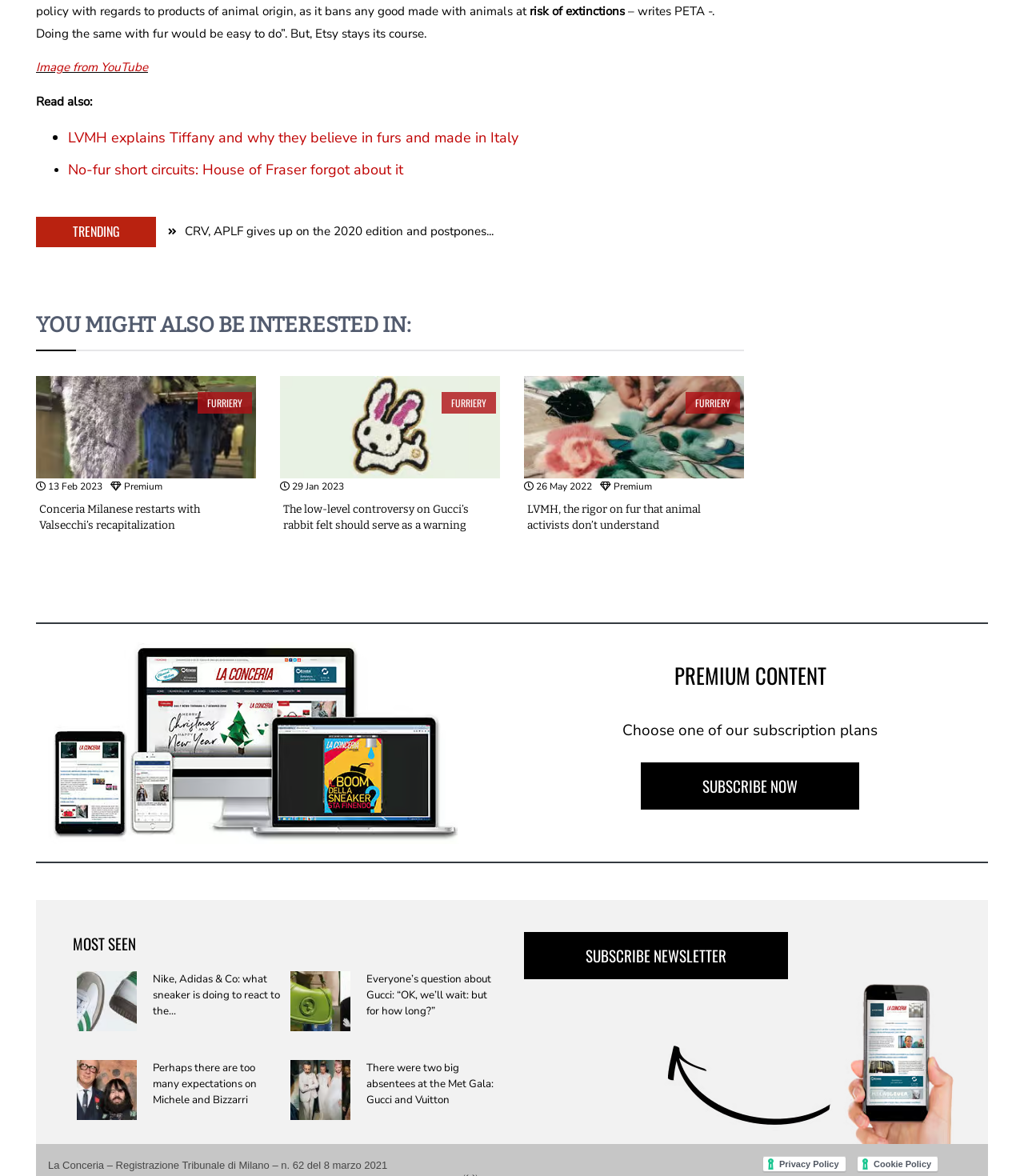Please use the details from the image to answer the following question comprehensively:
How many links are there in the 'YOU MIGHT ALSO BE INTERESTED IN:' section?

I found the 'YOU MIGHT ALSO BE INTERESTED IN:' section by searching for the heading element with the text 'YOU MIGHT ALSO BE INTERESTED IN:'. Then, I counted the number of link elements under this section, which is 5.